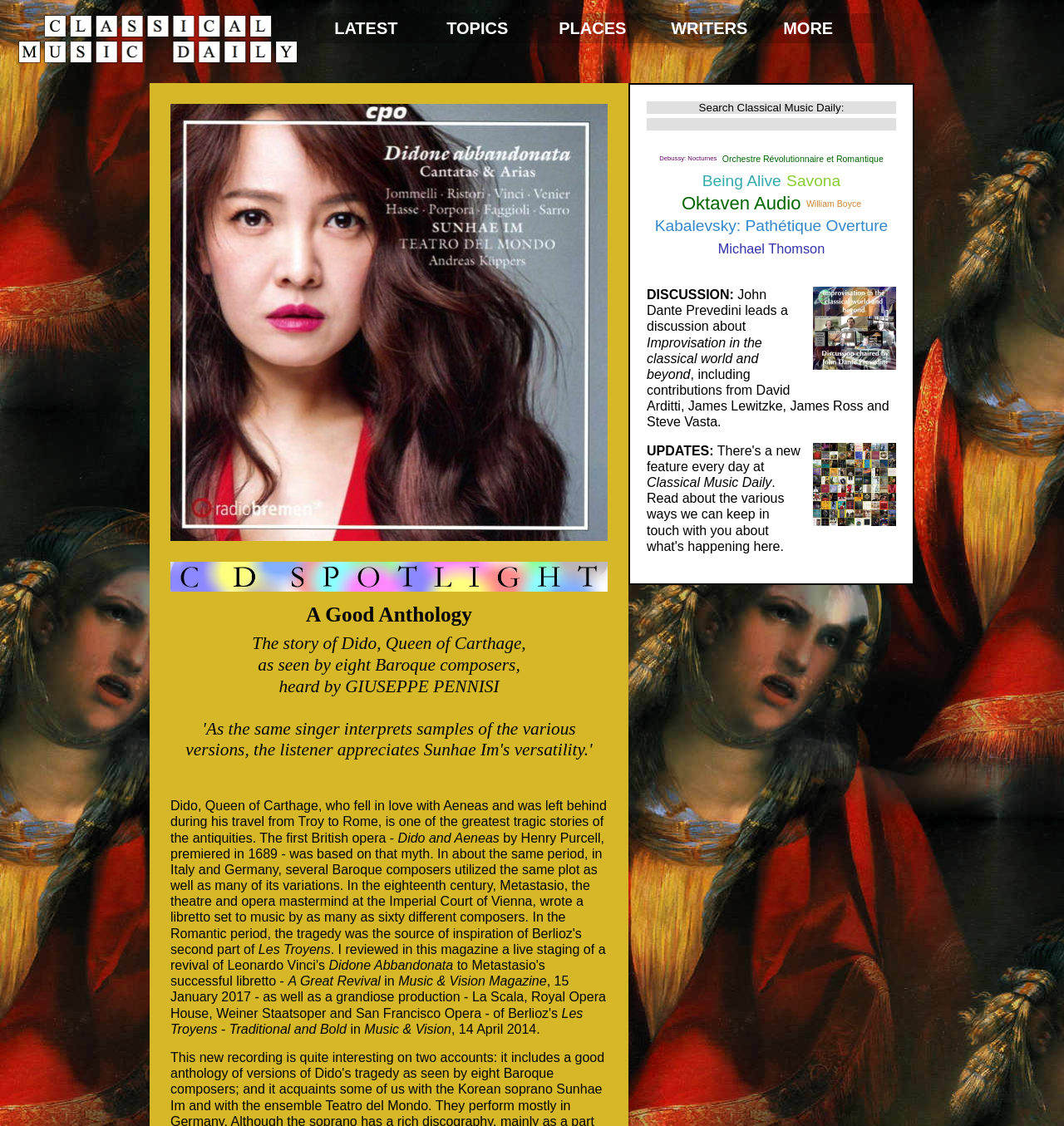Answer the question with a brief word or phrase:
What is the name of the website?

Classical Music Daily